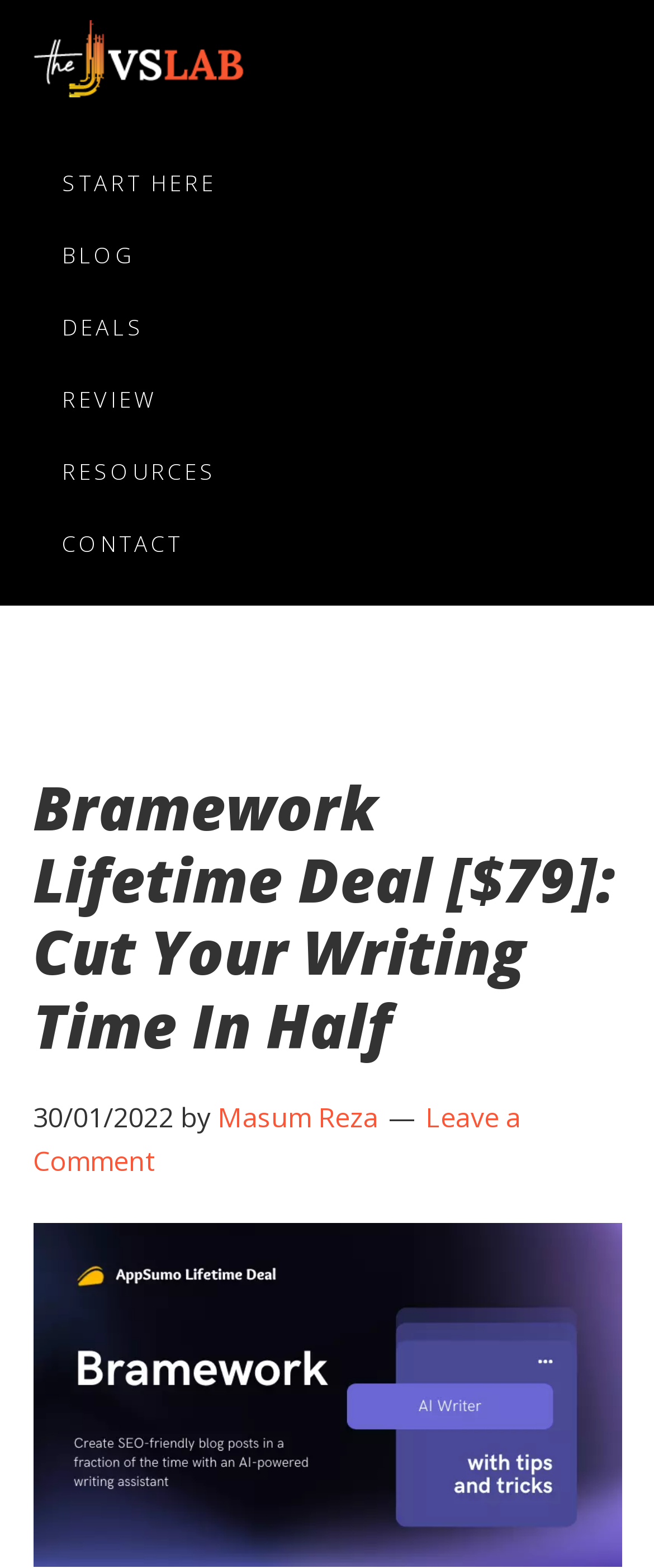Respond to the question with just a single word or phrase: 
What is the price of the Bramework Lifetime Deal?

$79